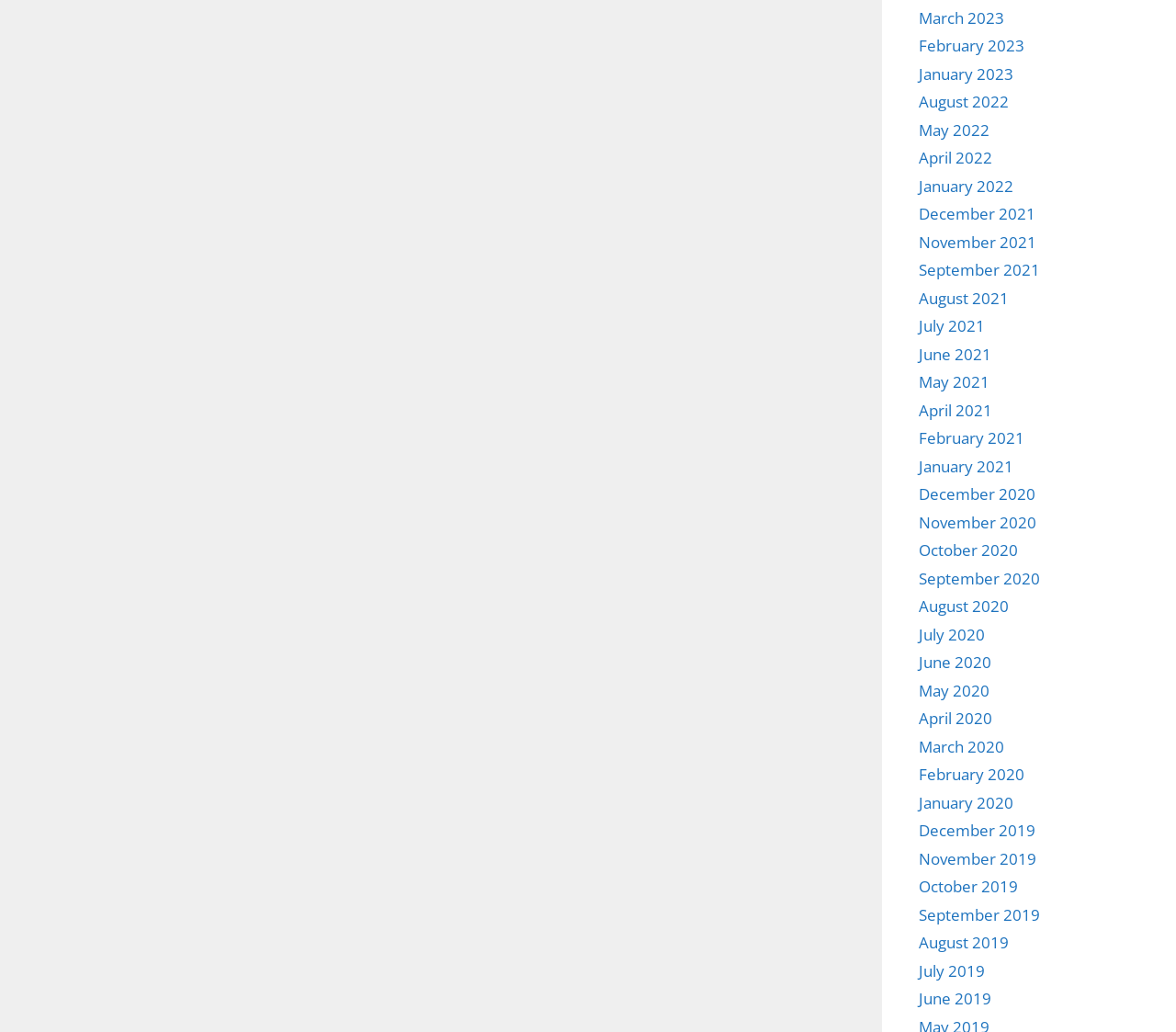What is the earliest month listed?
Using the image as a reference, answer the question in detail.

By examining the list of links, I can see that the earliest month listed is 'June 2019', which is the last link in the list.